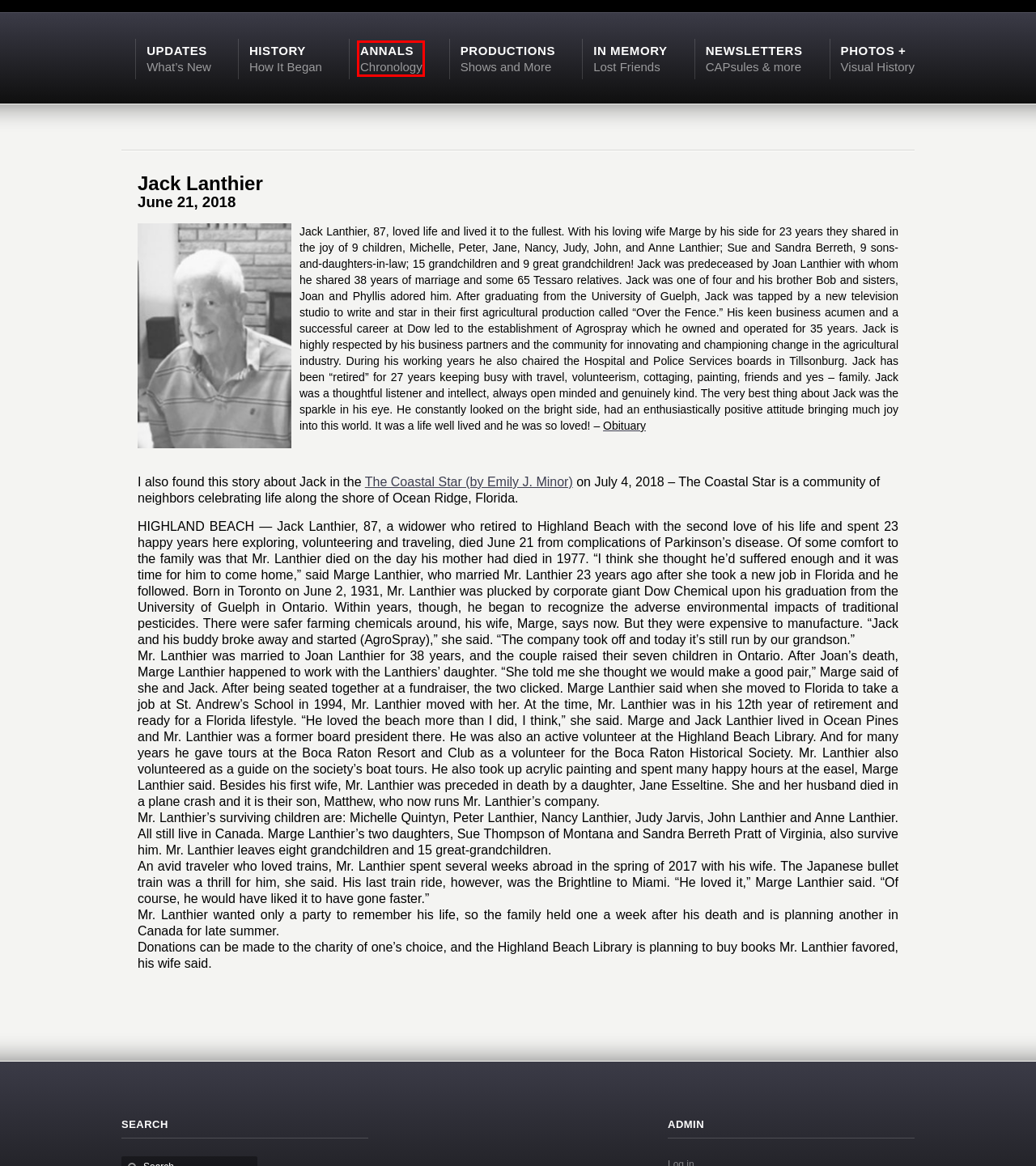Look at the given screenshot of a webpage with a red rectangle bounding box around a UI element. Pick the description that best matches the new webpage after clicking the element highlighted. The descriptions are:
A. Photos / Links |
B. History |
C. CAPsule and Station Break |
D. Annals |
E. In Memory |
F. Obituary: Jack Lanthier - News - The Coastal Star
G. Productions |
H. Updates |

D